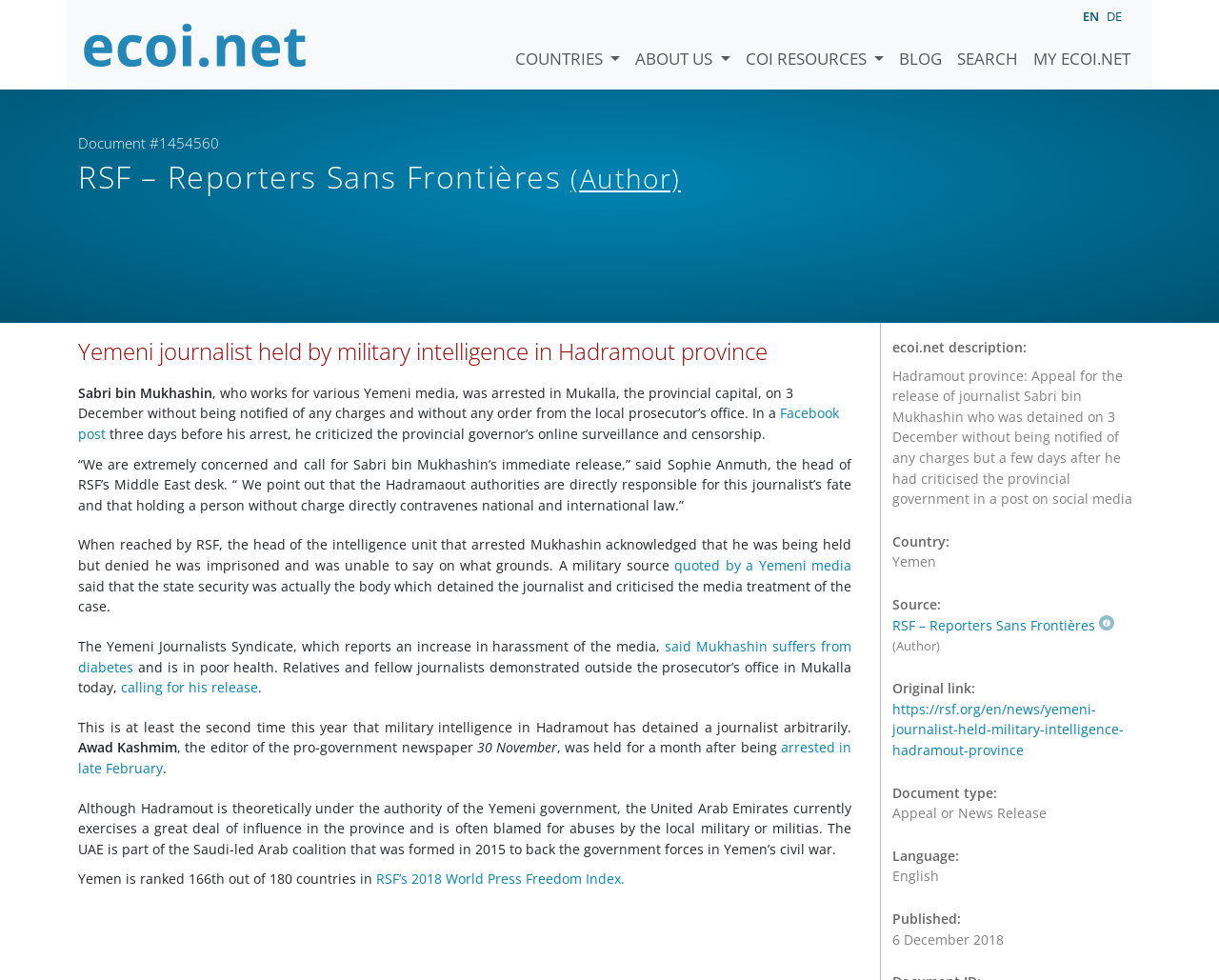Based on the description "My ecoi.net", find the bounding box of the specified UI element.

[0.841, 0.019, 0.934, 0.073]